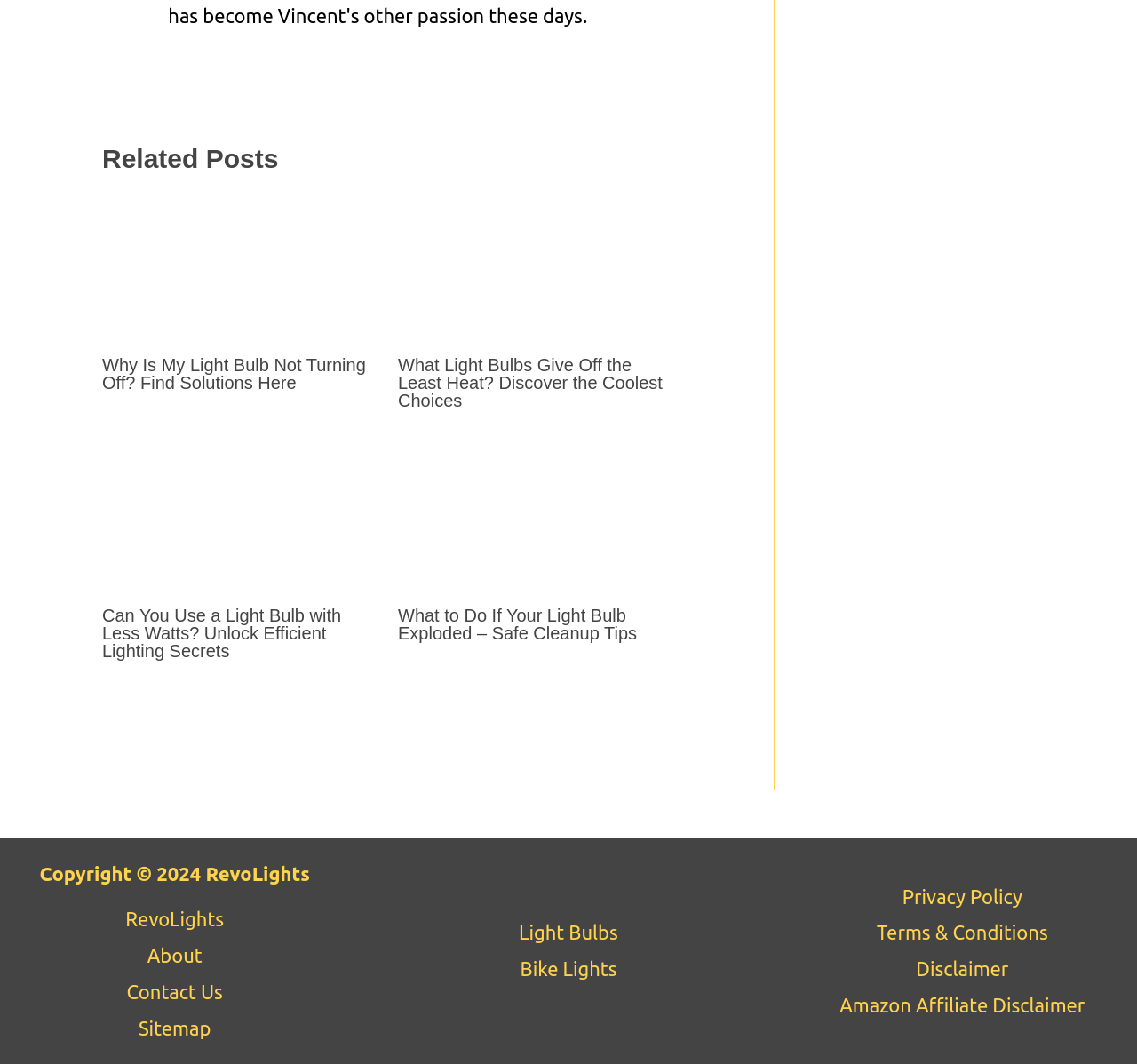Use a single word or phrase to answer the question: What is the topic of the first related post?

Light Bulb Not Turning Off